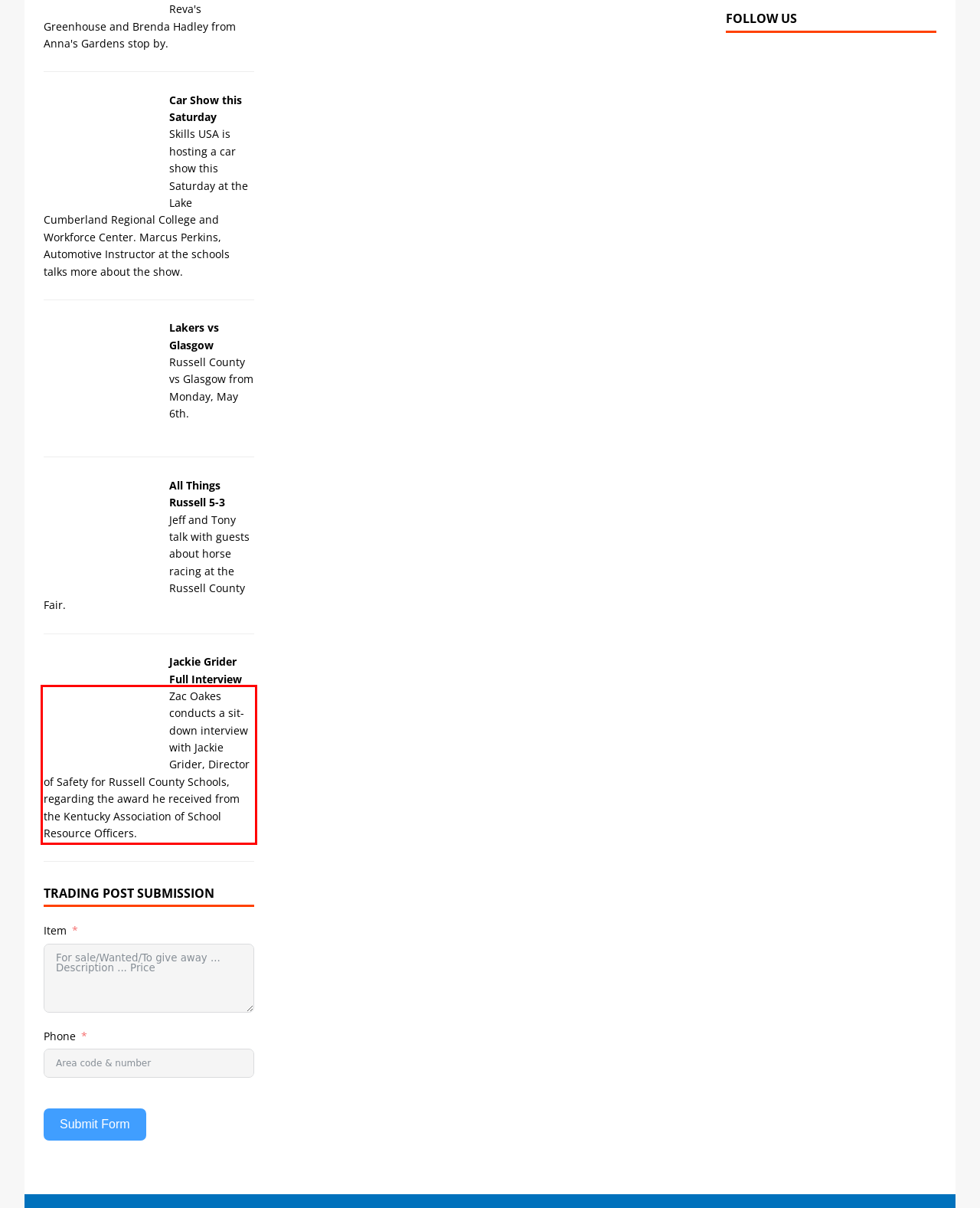Please identify and extract the text content from the UI element encased in a red bounding box on the provided webpage screenshot.

Zac Oakes conducts a sit-down interview with Jackie Grider, Director of Safety for Russell County Schools, regarding the award he received from the Kentucky Association of School Resource Officers.